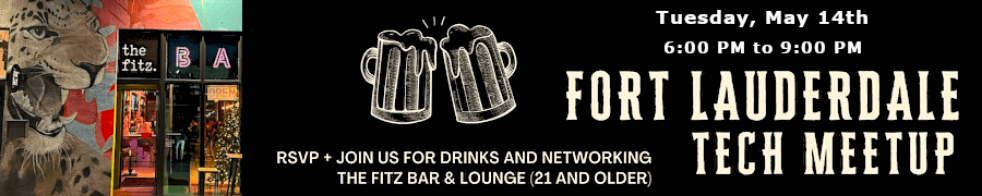Explain the details of the image you are viewing.

Join us for the **Fort Lauderdale Tech Meetup** on **Tuesday, May 14th** from **6:00 PM to 9:00 PM** at **The Fitz Bar & Lounge** (21 and older). This event promises a fantastic opportunity for networking, drinks, and connecting with fellow tech enthusiasts. The vibrant atmosphere, showcased by the artistic mural of a leopard and the lively entrance of The Fitz, sets the perfect backdrop for an engaging evening. Come meet like-minded individuals and explore the latest in tech while enjoying a great time! Don't forget to RSVP!